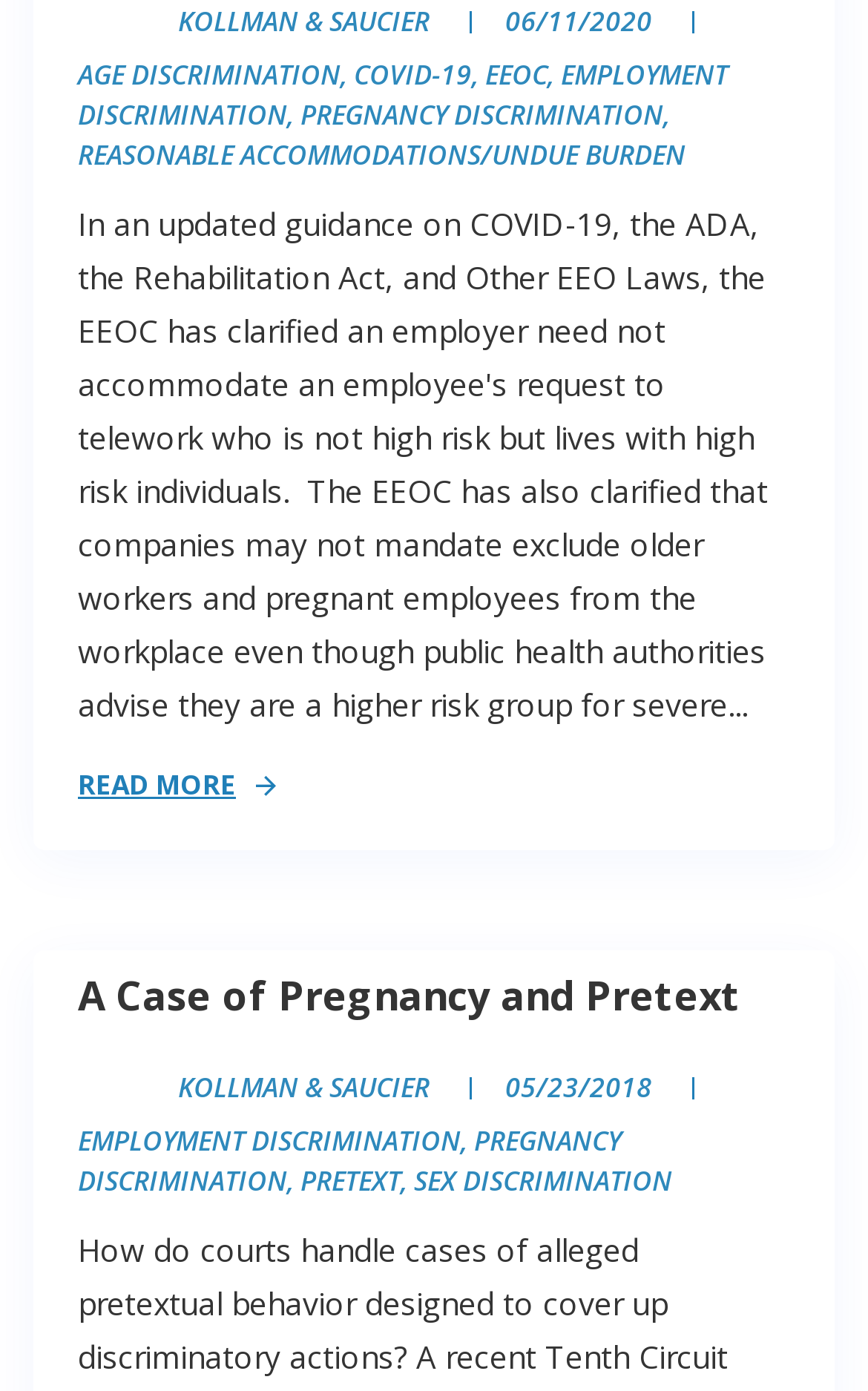Locate the bounding box coordinates of the clickable area to execute the instruction: "Learn about 'PREGNANCY DISCRIMINATION'". Provide the coordinates as four float numbers between 0 and 1, represented as [left, top, right, bottom].

[0.346, 0.069, 0.764, 0.096]